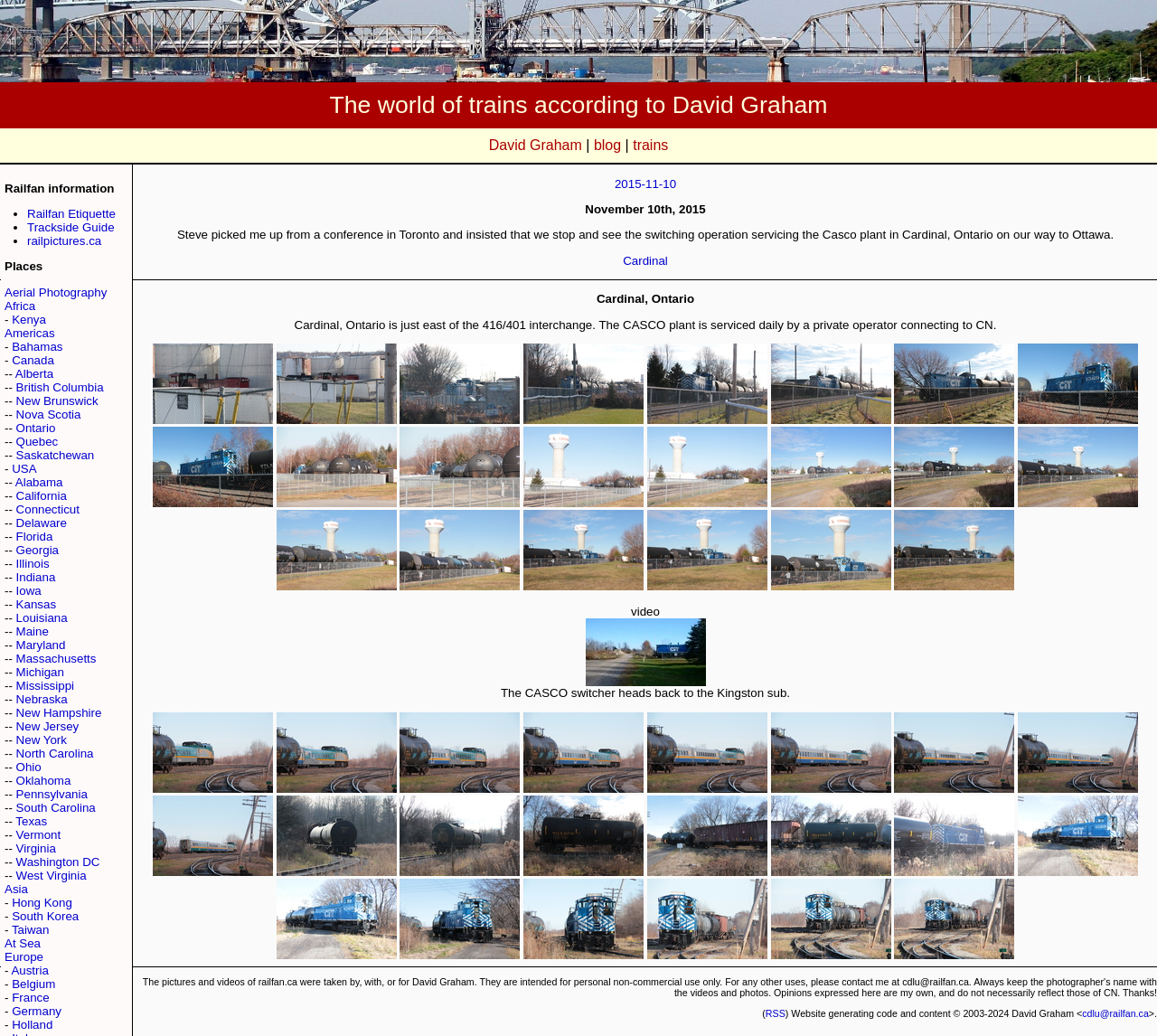Describe all significant elements and features of the webpage.

The webpage is about "The world of trains according to David Graham" and appears to be a personal blog or website. At the top, there is a background image that spans the entire width of the page. Below the background image, there are three links: "David Graham", "blog", and "trains". 

The main content of the page is divided into two sections. On the left, there is a list of links related to trains, including "Railfan Etiquette", "Trackside Guide", and "railpictures.ca". On the right, there is a list of links organized by geographic location, with categories such as "Places", "Africa", "Americas", and "Asia". Under each category, there are links to specific countries, states, or provinces, such as "Kenya", "Bahamas", "Canada", and "Ontario". The links are listed in a hierarchical structure, with subcategories indicated by dashes.